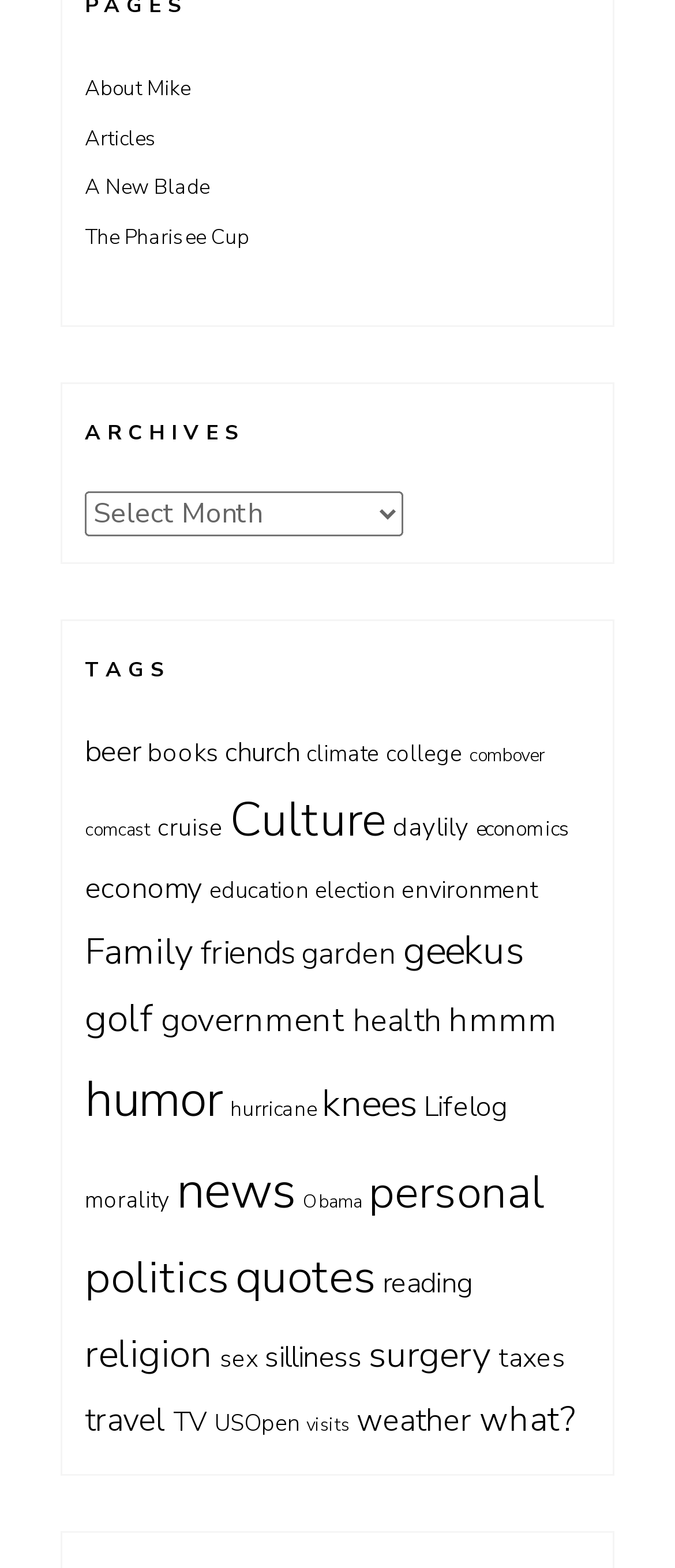Please specify the bounding box coordinates of the area that should be clicked to accomplish the following instruction: "Explore the 'Culture' tag". The coordinates should consist of four float numbers between 0 and 1, i.e., [left, top, right, bottom].

[0.341, 0.502, 0.572, 0.544]